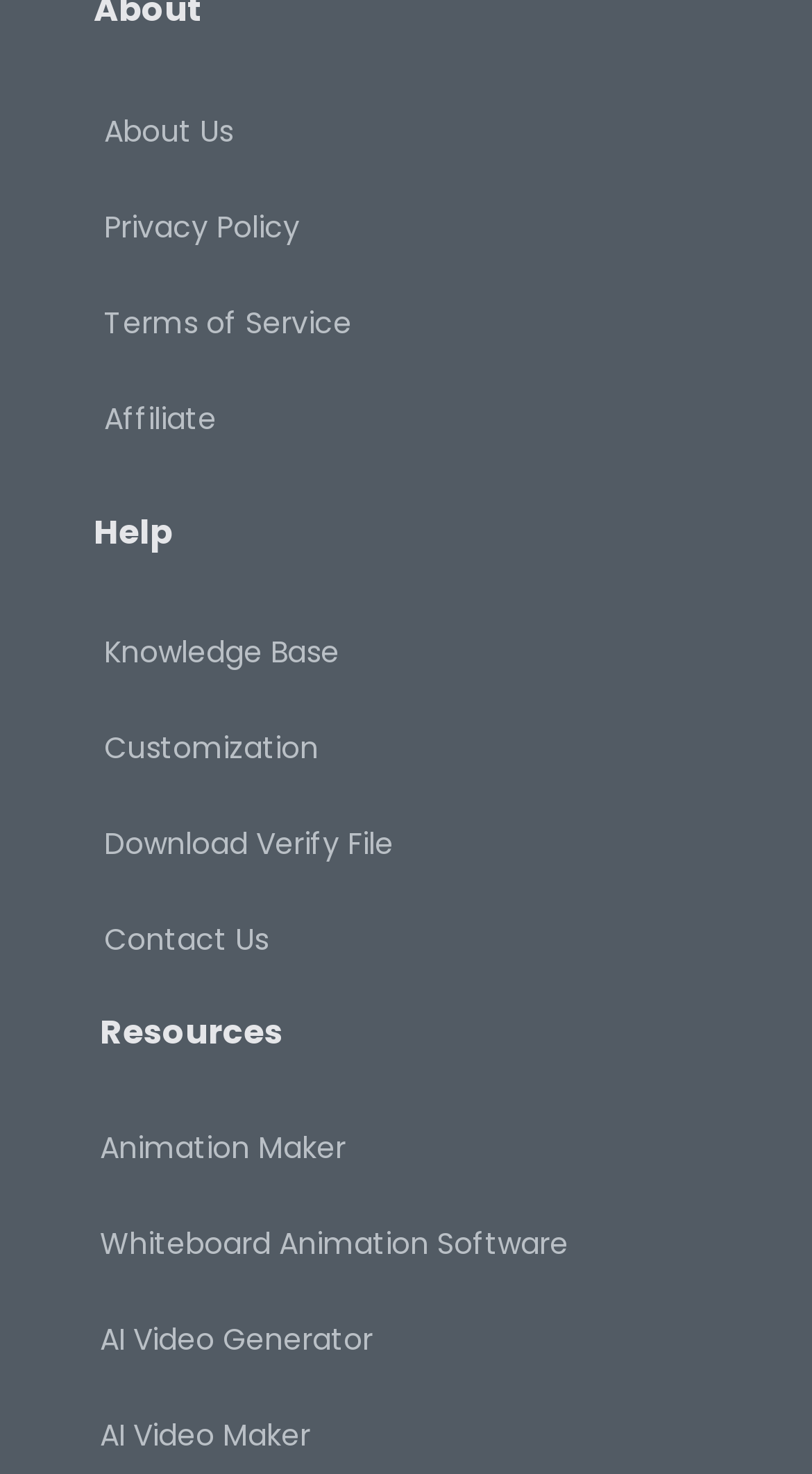Provide the bounding box coordinates for the UI element described in this sentence: "Affiliate". The coordinates should be four float values between 0 and 1, i.e., [left, top, right, bottom].

[0.077, 0.251, 0.923, 0.316]